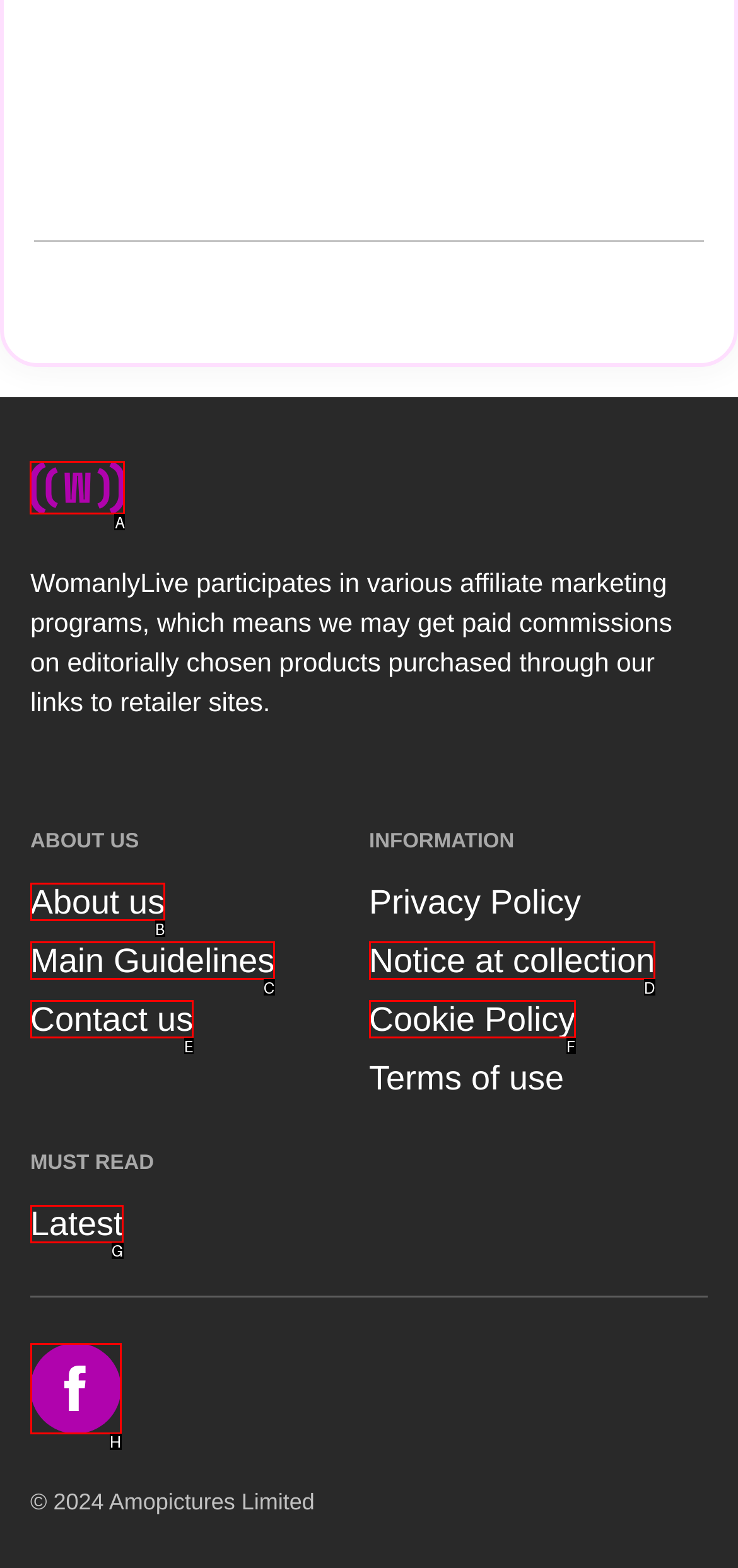Identify the correct UI element to click to follow this instruction: Click the logo
Respond with the letter of the appropriate choice from the displayed options.

A